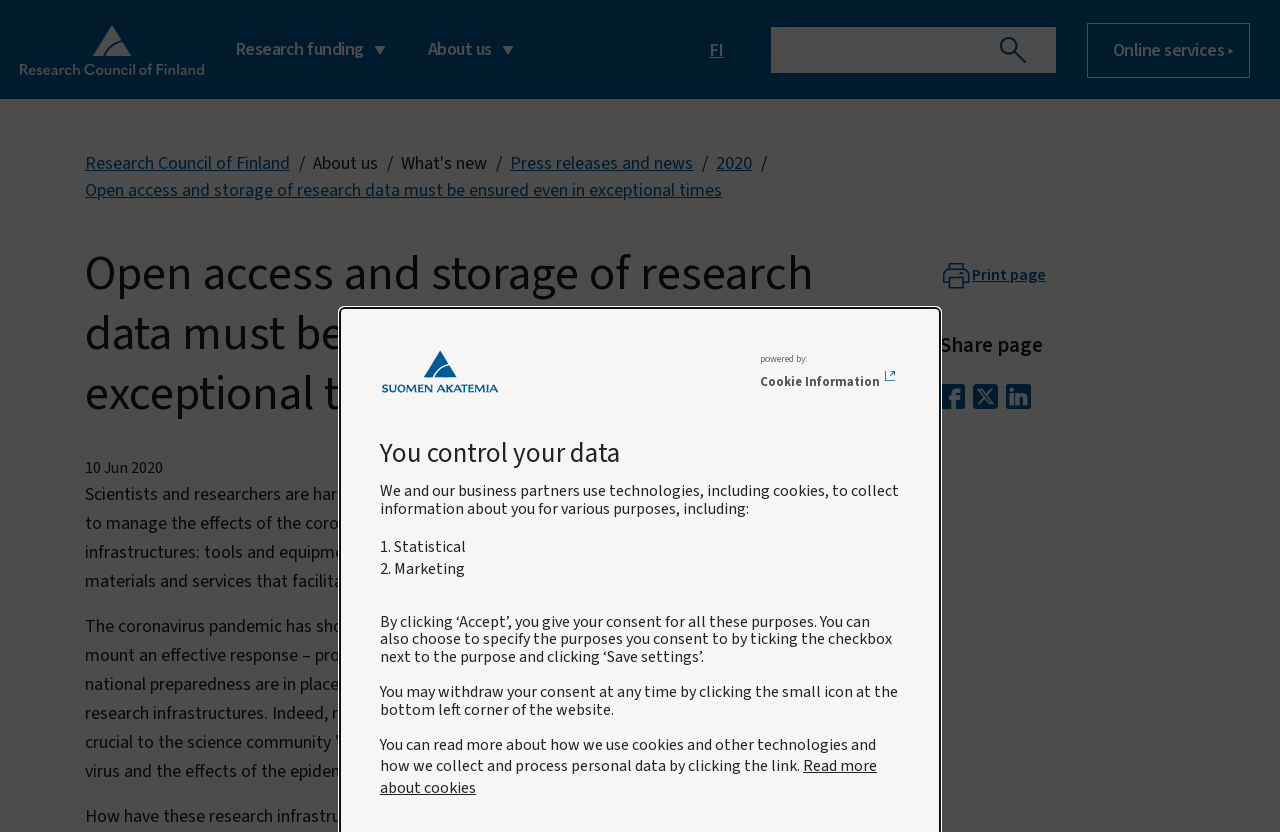What is the name of the organization?
Please answer the question with as much detail as possible using the screenshot.

I found the answer by looking at the navigation menu at the top of the webpage, where it says 'Research Council of Finland' with an image of the organization's logo next to it.